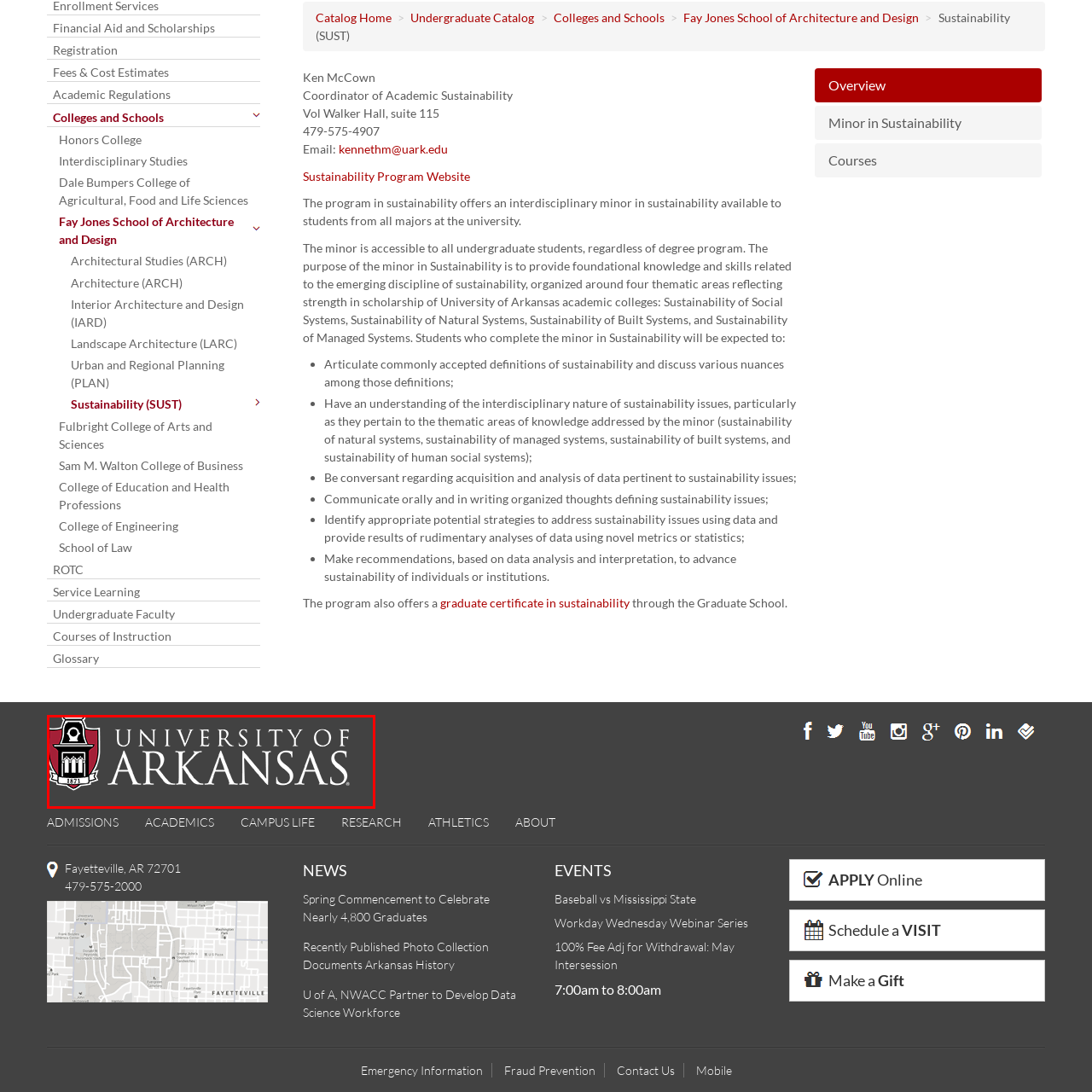Give an elaborate description of the visual elements within the red-outlined box.

The image features the official logo of the University of Arkansas. Prominently displayed is the name "University of Arkansas" in bold white letters against a dark gray background, conveying a sense of strength and stability. Above the text is a detailed emblem that includes the iconic Old Main building silhouette, signifying the university's rich history since its establishment in 1871. This logo represents the university's commitment to academic excellence and community engagement in various fields of study, including its sustainability programs.